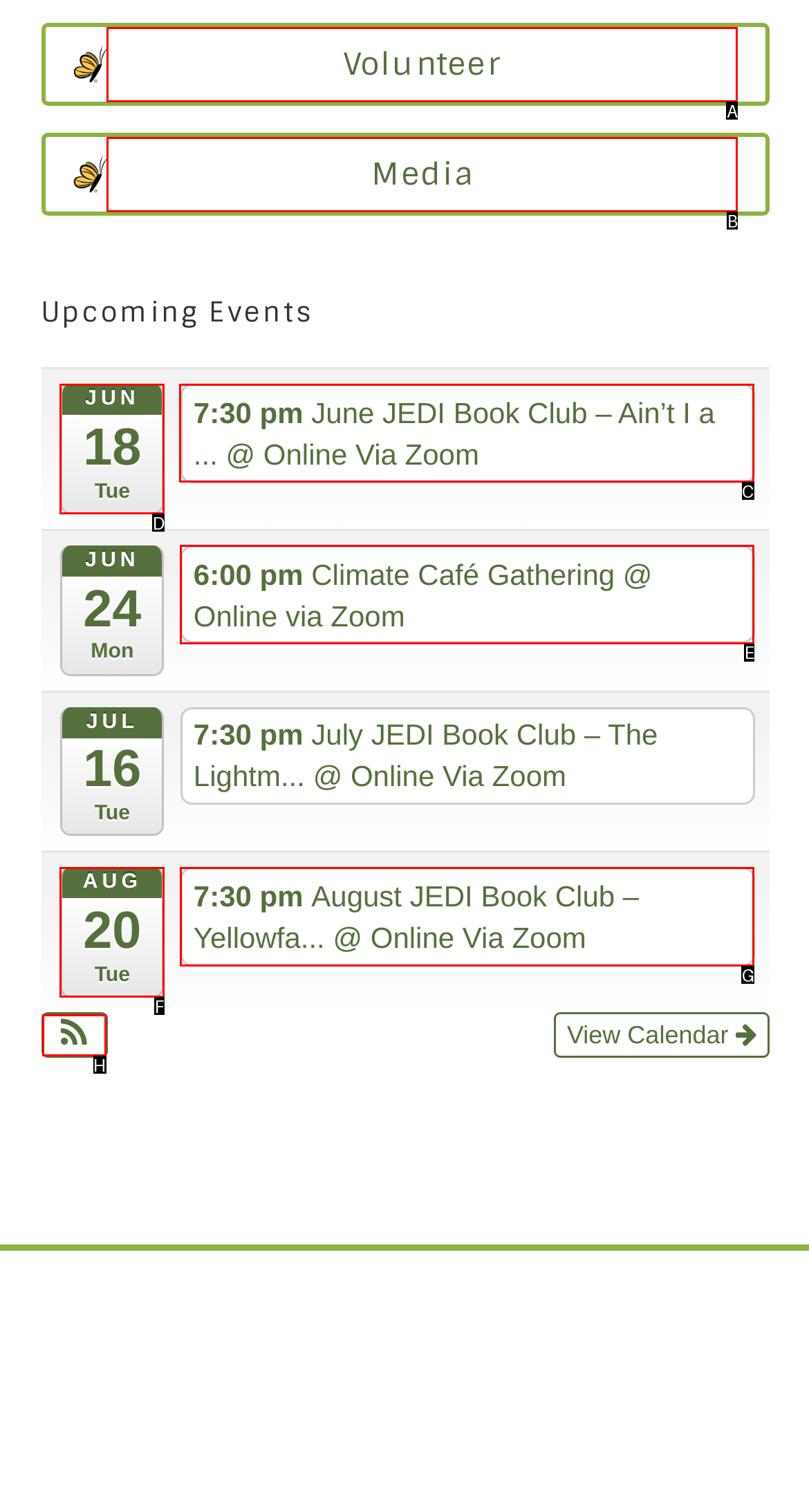Show which HTML element I need to click to perform this task: Join the JEDI Book Club on June 18 Answer with the letter of the correct choice.

C